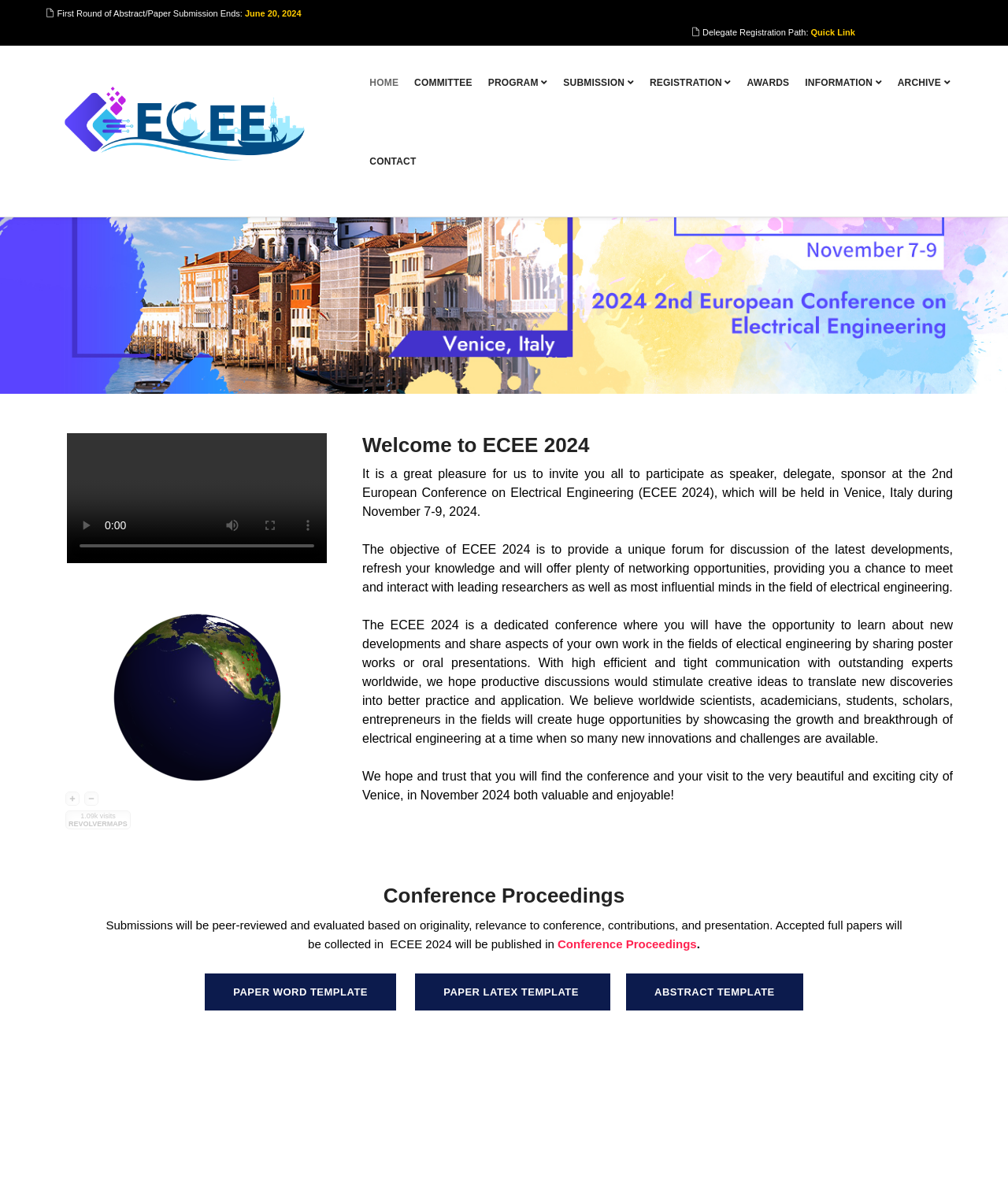Find the bounding box coordinates of the clickable area required to complete the following action: "Click the 'play' button".

[0.066, 0.424, 0.104, 0.456]